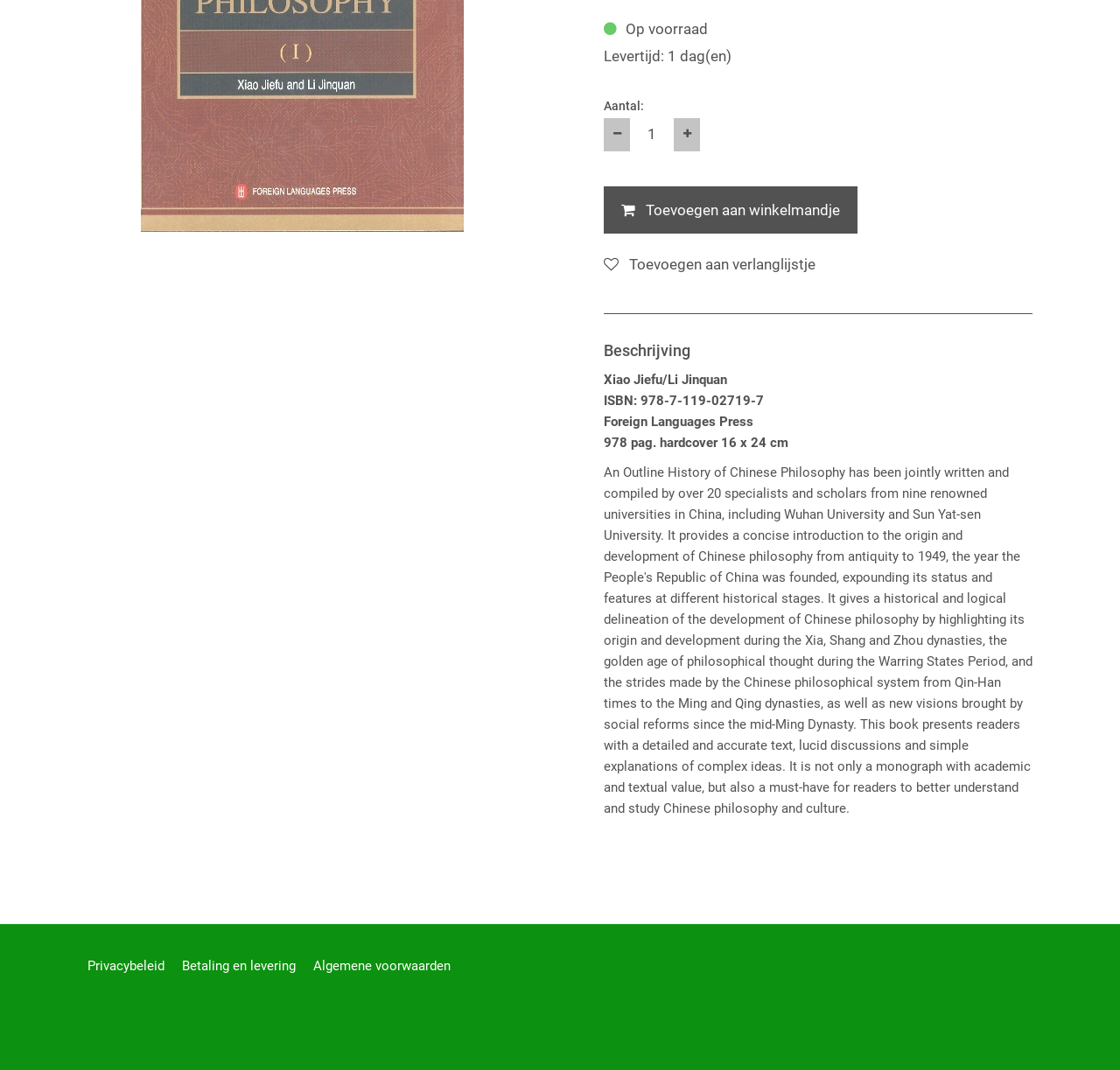Locate and provide the bounding box coordinates for the HTML element that matches this description: "aria-label="Het productaantal verhogen met één"".

[0.602, 0.11, 0.625, 0.141]